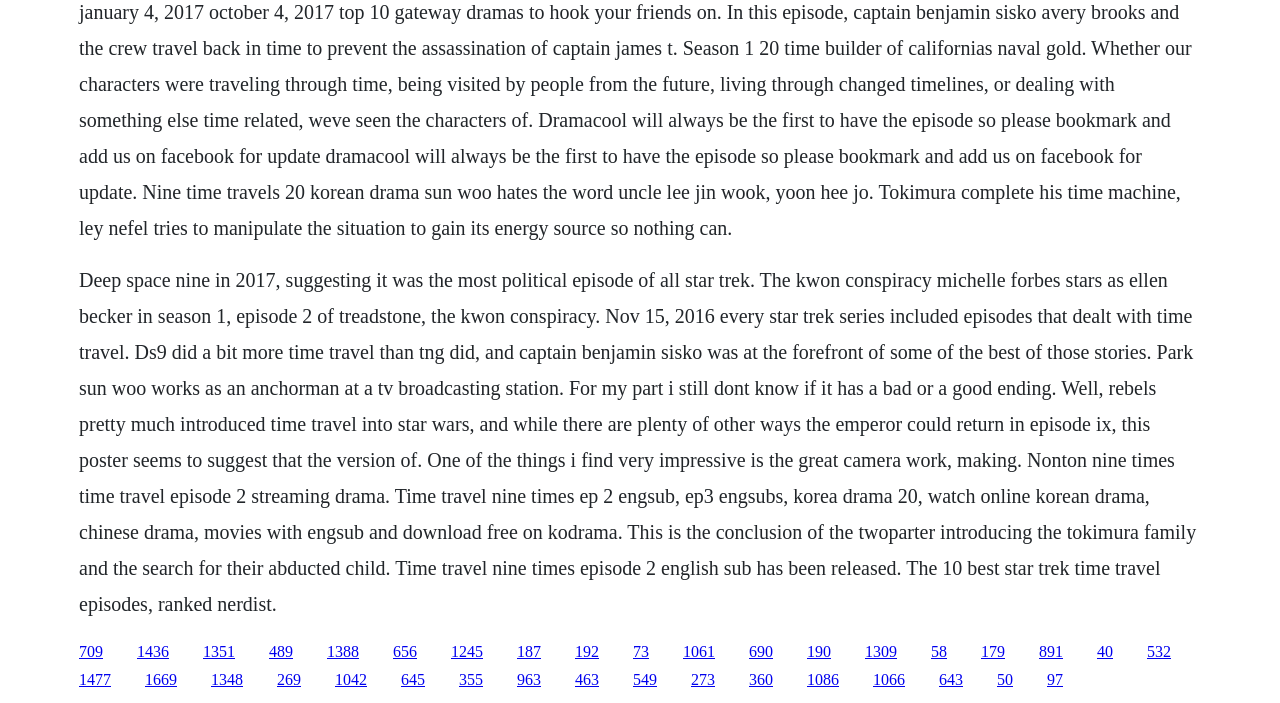What is the title of the episode mentioned in the second paragraph?
Observe the image and answer the question with a one-word or short phrase response.

The Kwon Conspiracy